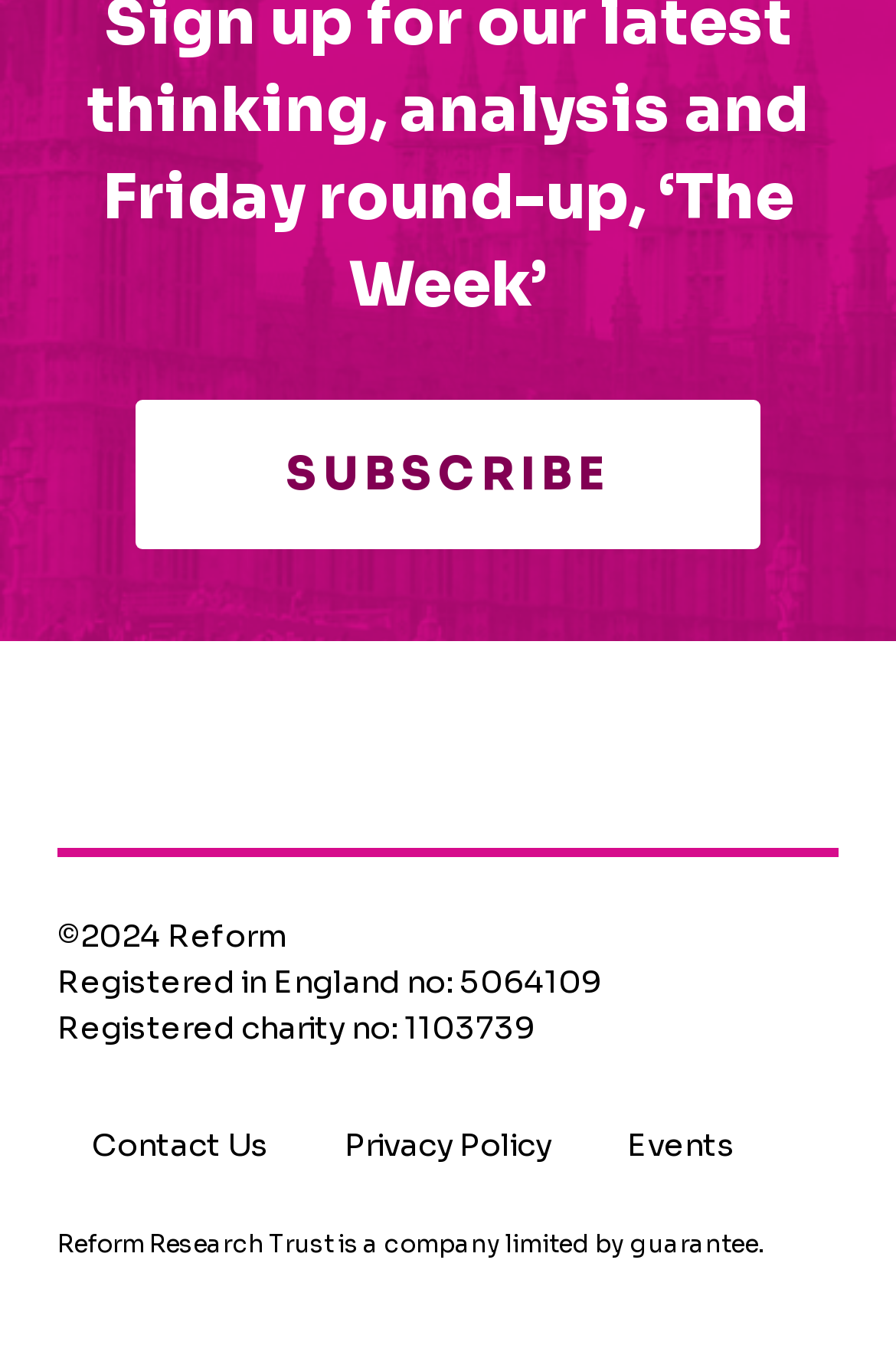Based on the image, provide a detailed and complete answer to the question: 
What is the registration number in England?

The registration number in England can be found at the bottom of the webpage, where it says 'Registered in England no: 5064109'.